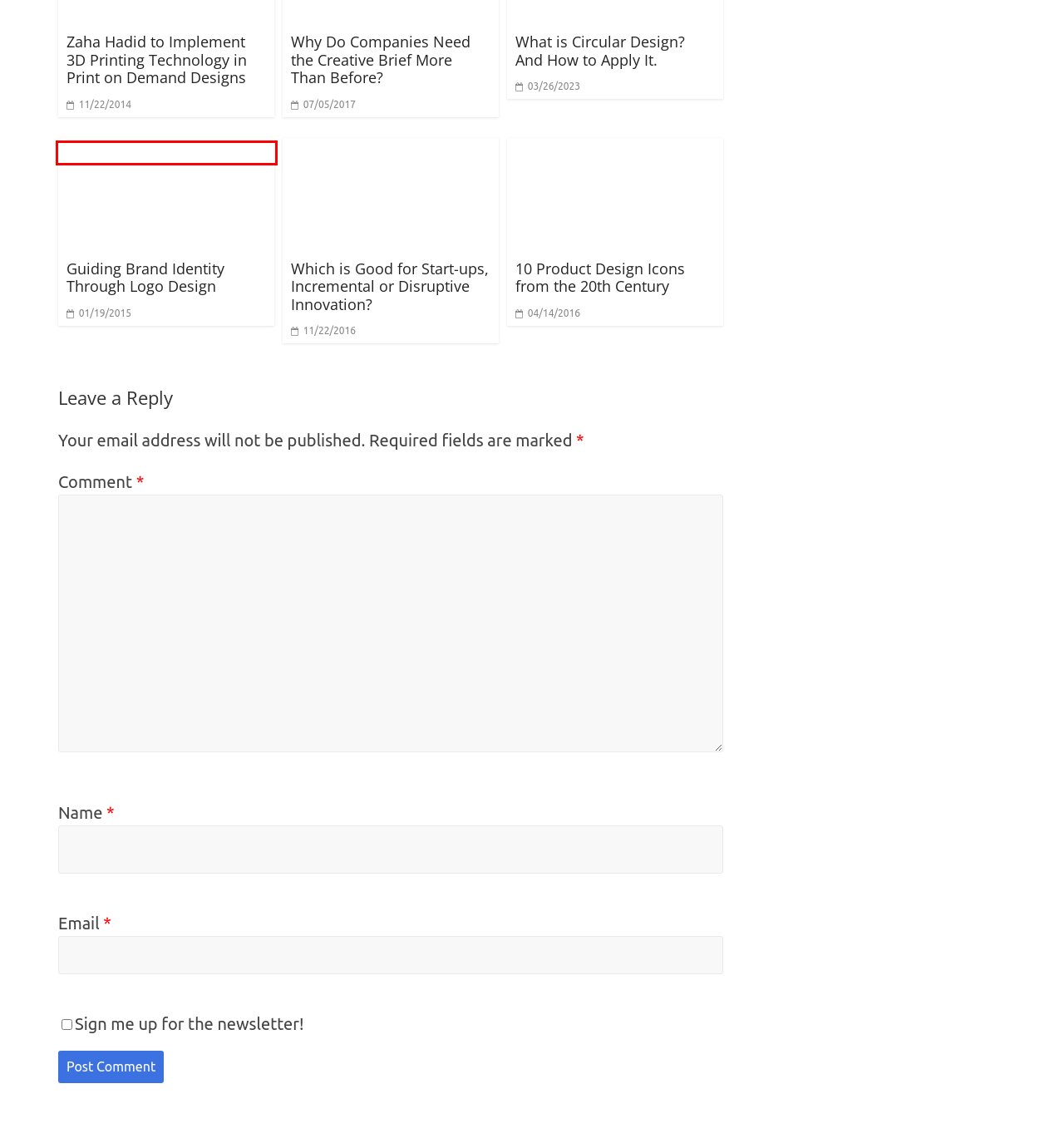Assess the screenshot of a webpage with a red bounding box and determine which webpage description most accurately matches the new page after clicking the element within the red box. Here are the options:
A. Guiding Brand Identity Through Logo Design
B. Rafiq Elmansy
C. About the Founder
D. Zaha Hadid to Implement 3D Printing Technology in Print on Demand Designs
E. 10 Product Design Icons from the 20th Century
F. Which is Good for Start-ups, Incremental or Disruptive Innovation?
G. Contact us
H. Unpacking Design Thinking Futures: GK VanPatter in conversation with Rafiq Elmansy Part 1

A